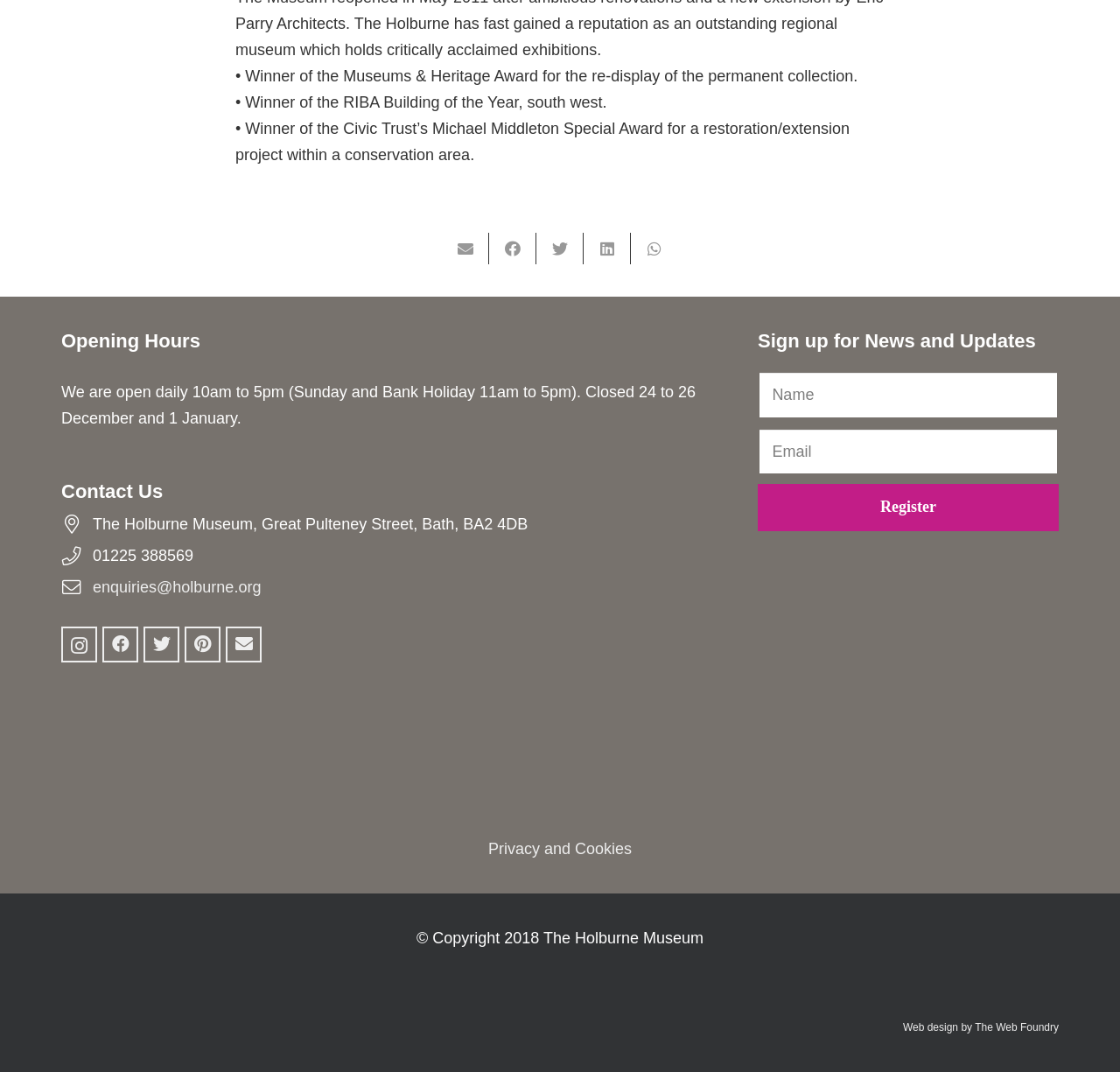What social media platforms does the museum have?
From the screenshot, provide a brief answer in one word or phrase.

Instagram, Facebook, Twitter, Pinterest